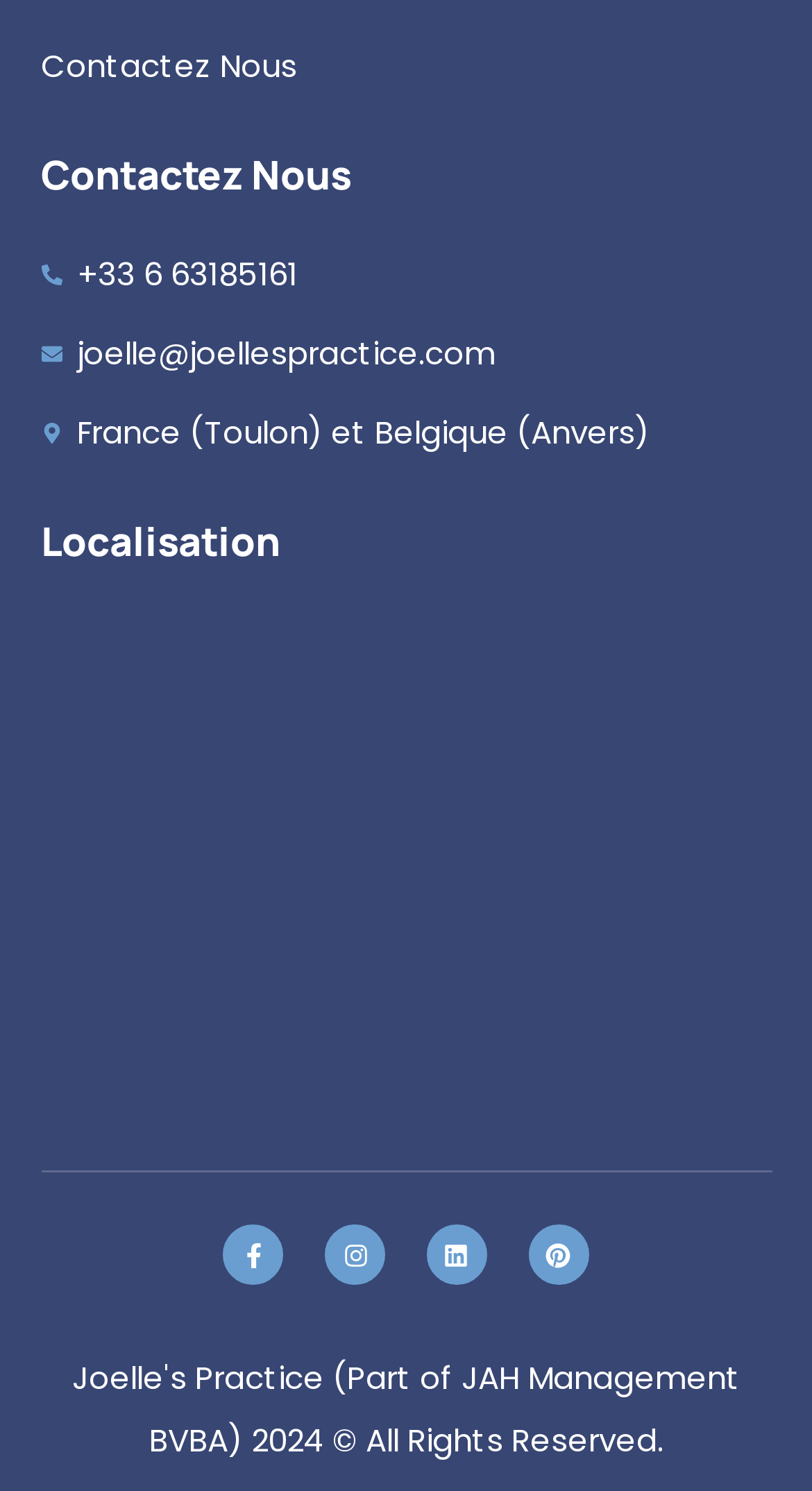Carefully examine the image and provide an in-depth answer to the question: How many social media platforms are linked?

I counted the number of links with icons that represent social media platforms, specifically Facebook, Instagram, Linkedin, and Pinterest, and found that there are 4 of them.